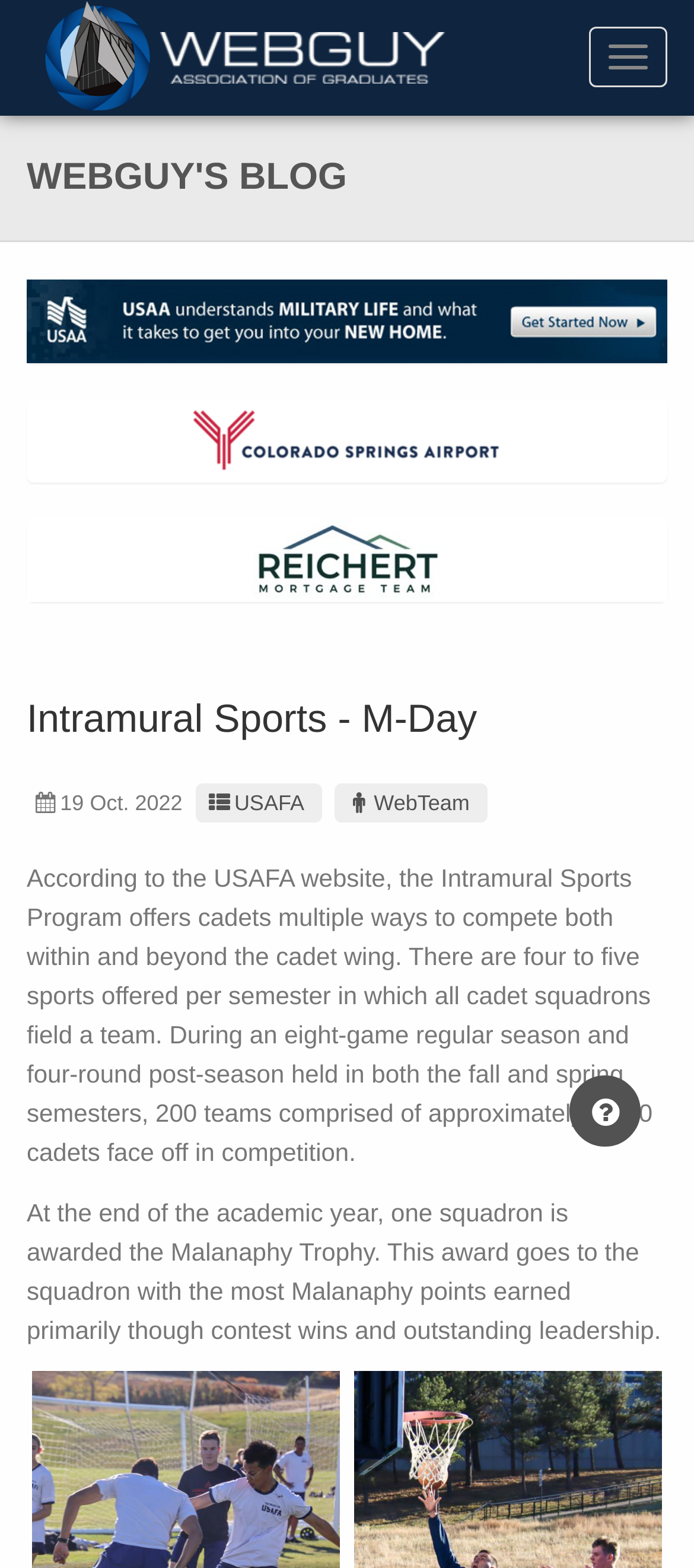How many cadets participate in the Intramural Sports Program?
Give a single word or phrase as your answer by examining the image.

approximately 3,000